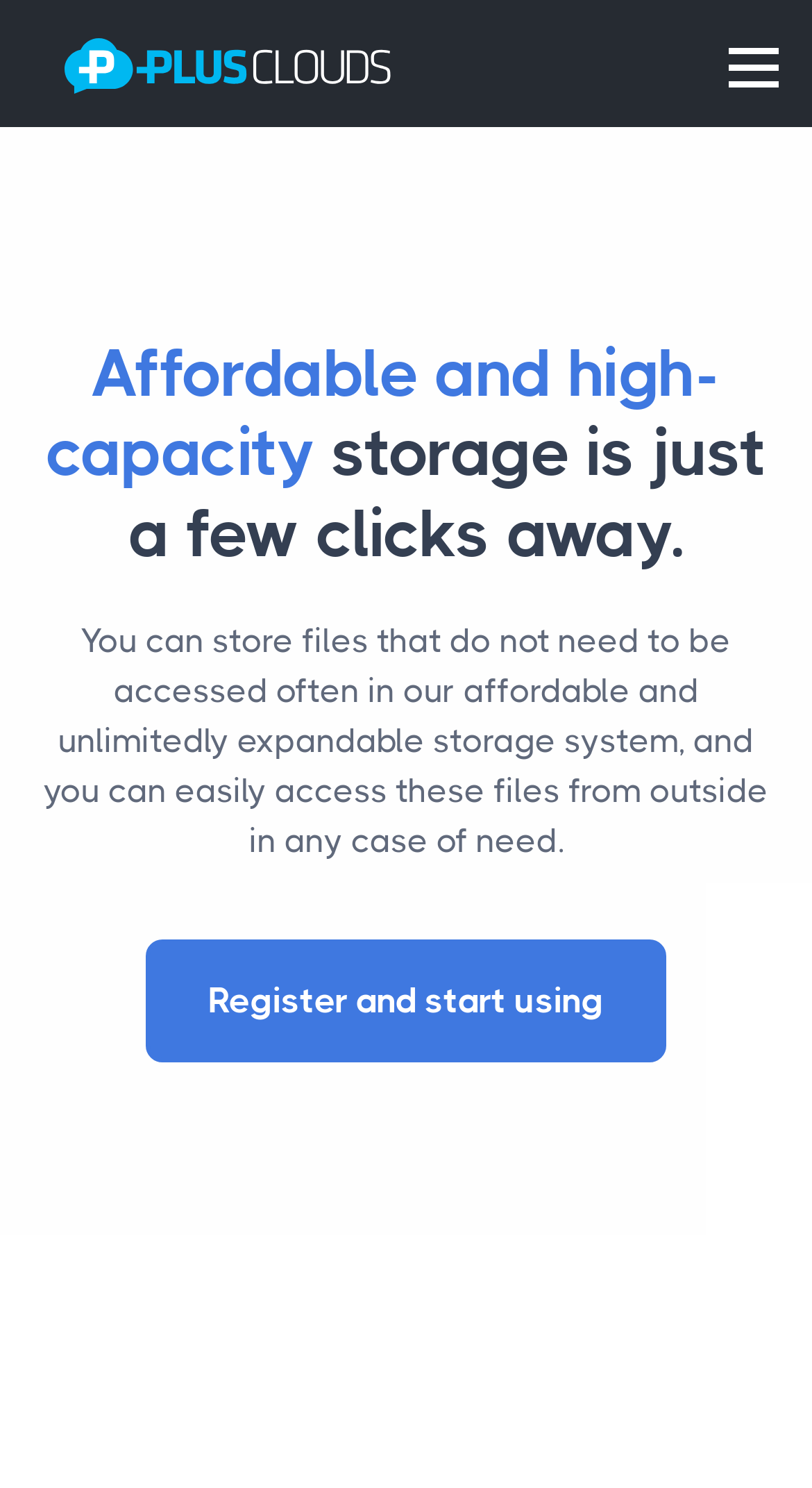Where can users access their files from?
Please craft a detailed and exhaustive response to the question.

According to the webpage, users can easily access their files from outside in case of need, suggesting that the files can be accessed remotely.